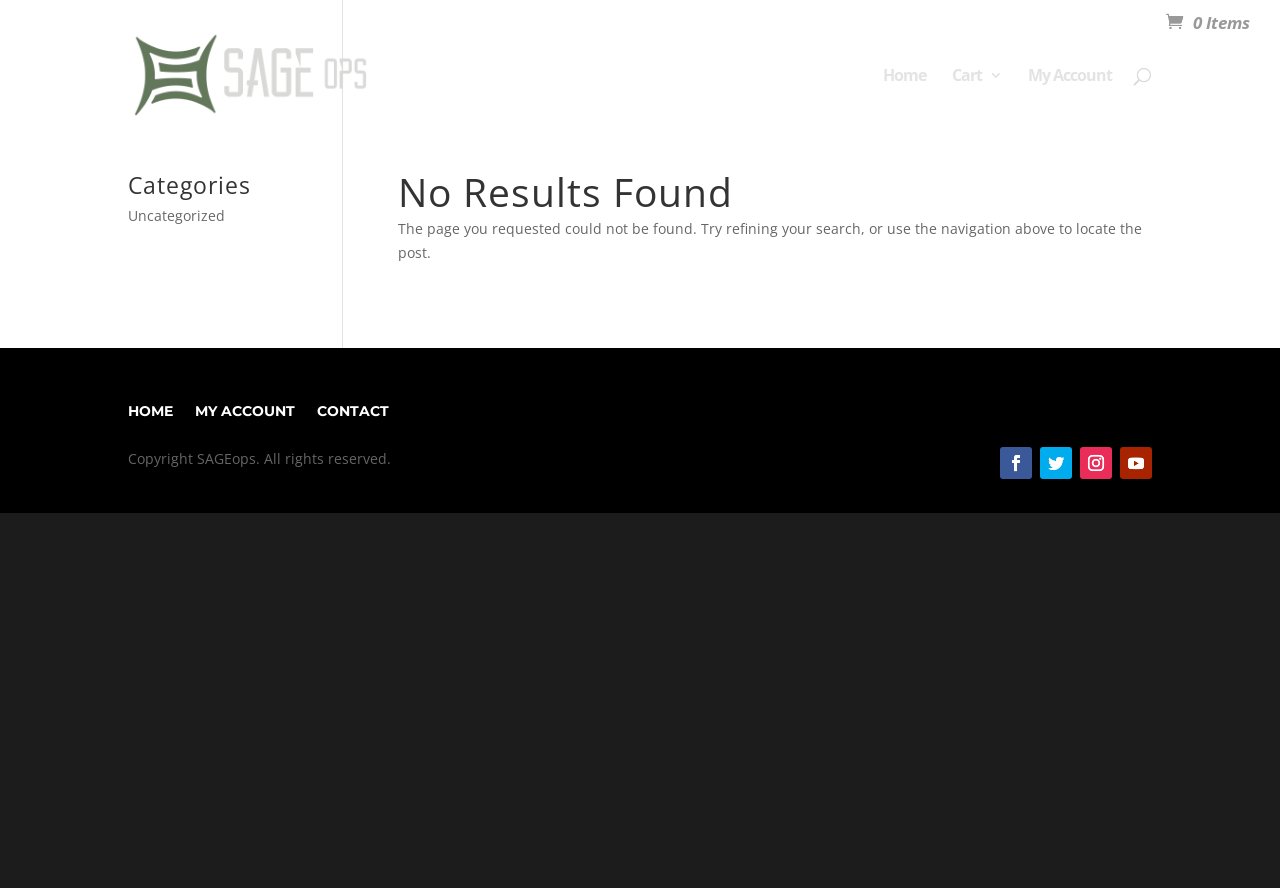What is the copyright information?
Your answer should be a single word or phrase derived from the screenshot.

Copyright SAGEops. All rights reserved.